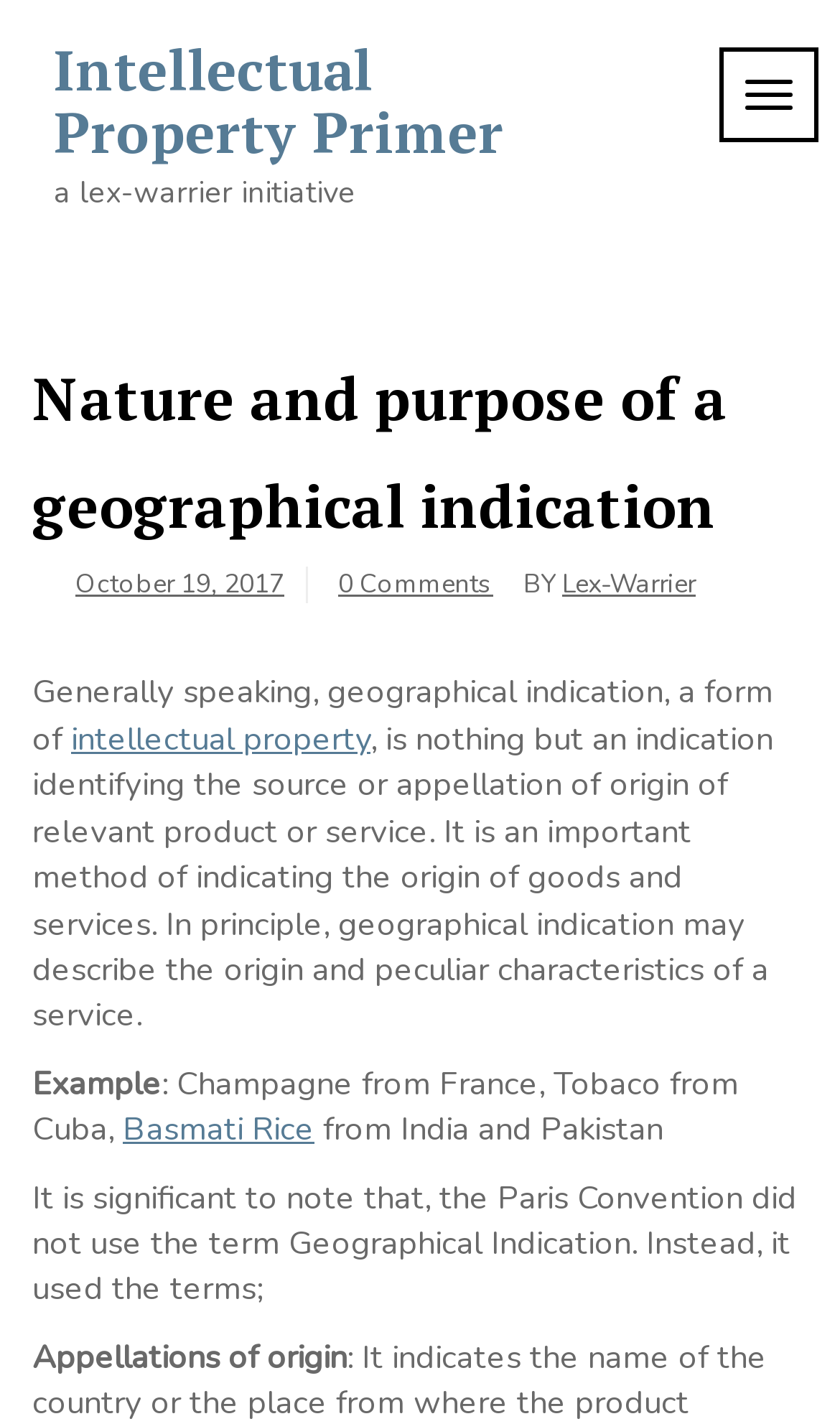Provide a one-word or short-phrase response to the question:
What is the purpose of a geographical indication?

to indicate the origin of goods and services